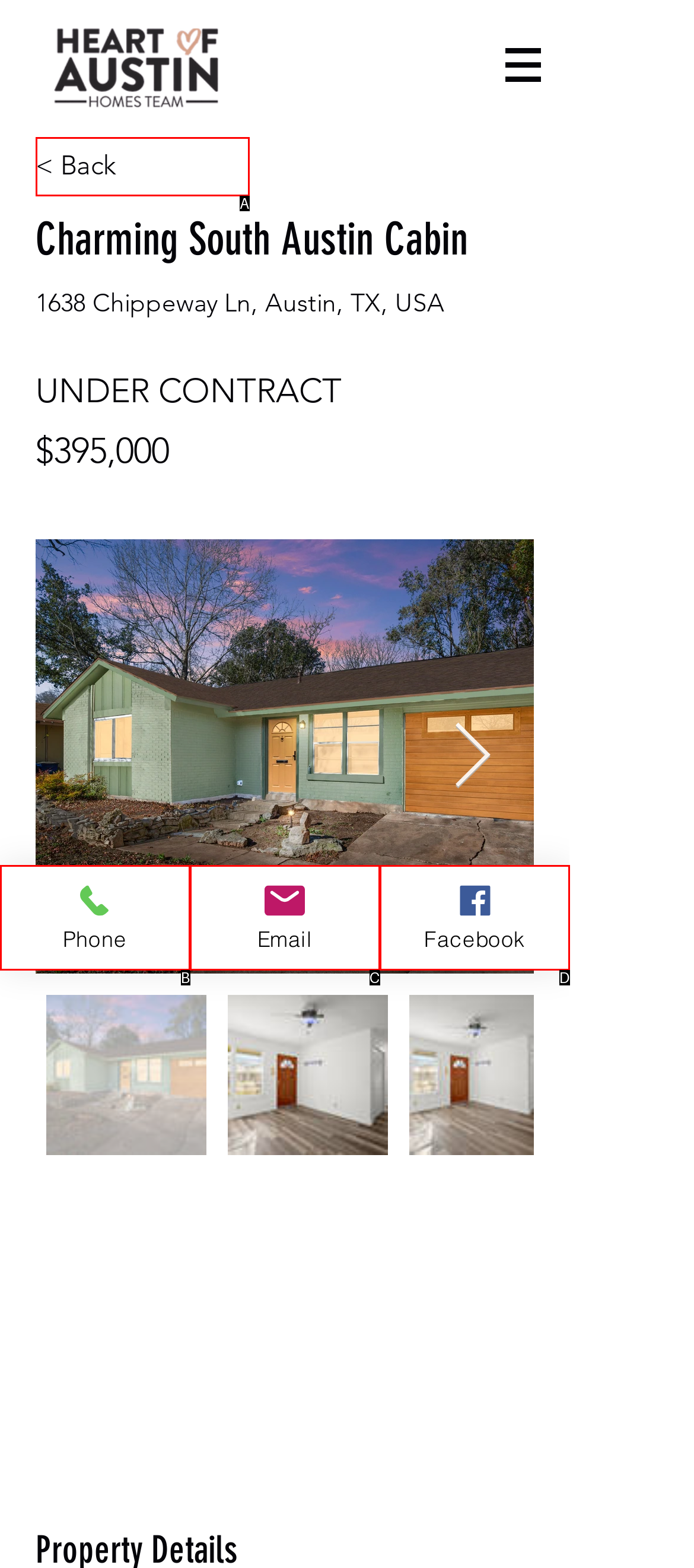Given the description: Phone, identify the matching HTML element. Provide the letter of the correct option.

B